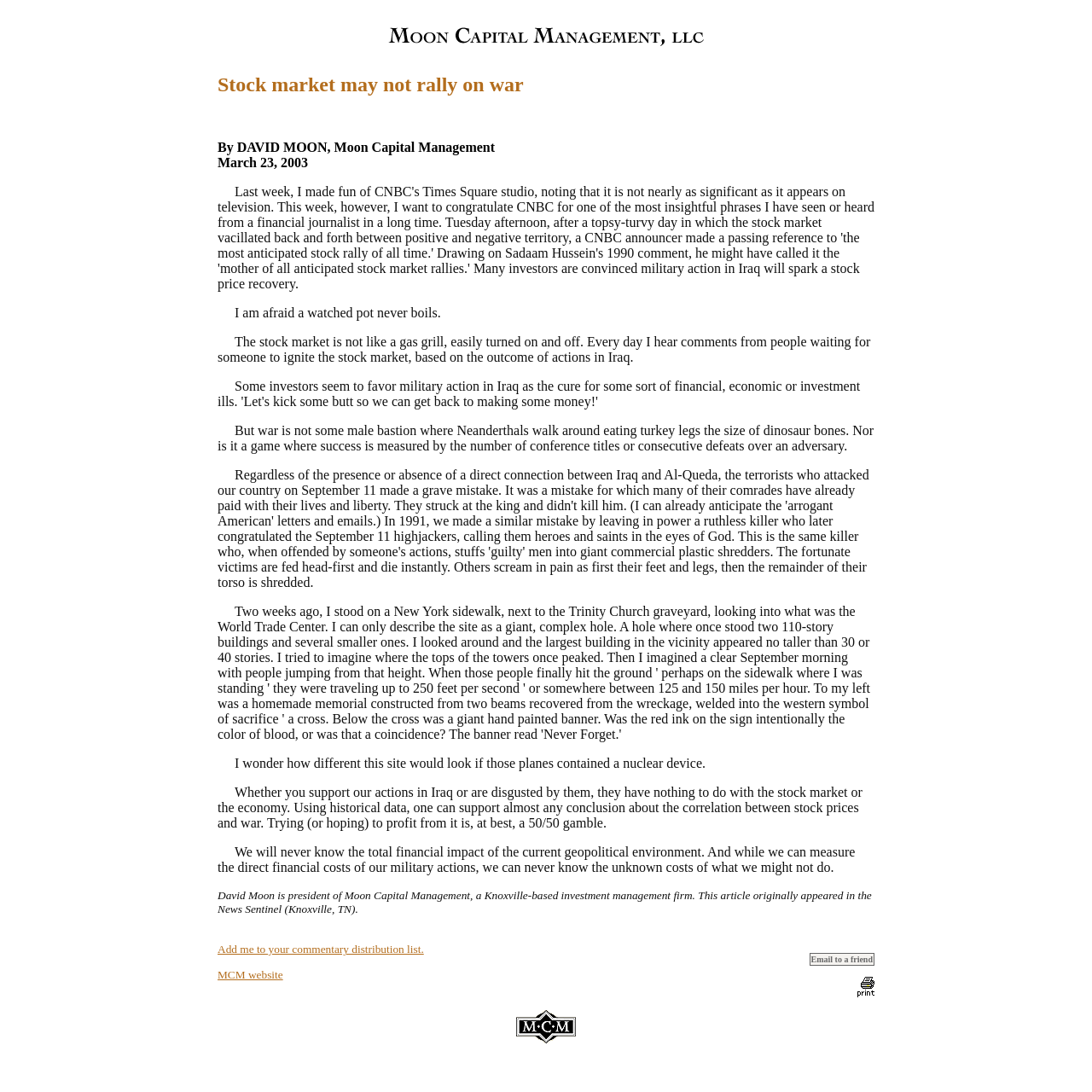Find the bounding box of the web element that fits this description: "MCM website".

[0.199, 0.887, 0.259, 0.898]